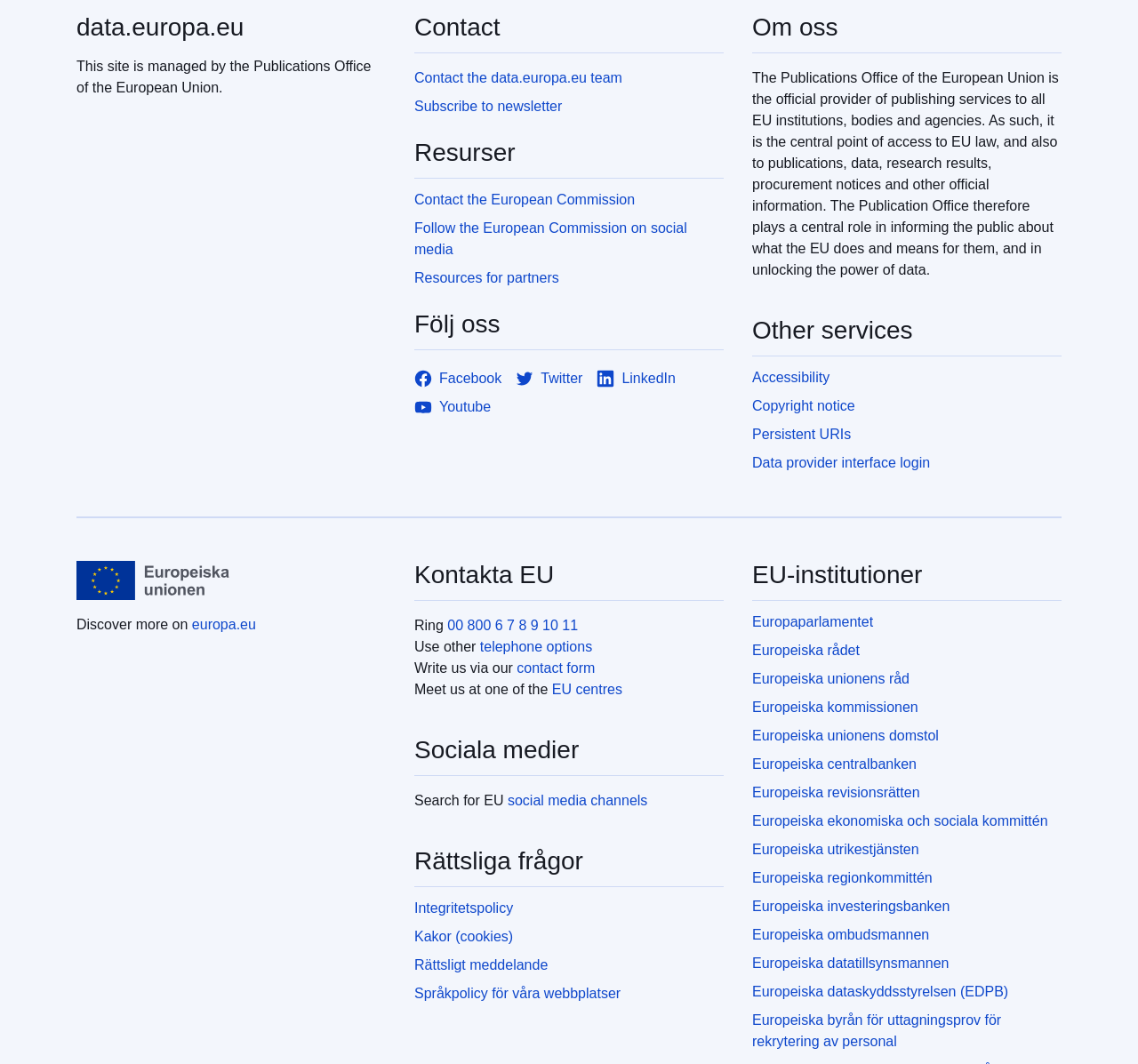Please locate the bounding box coordinates for the element that should be clicked to achieve the following instruction: "Contact the data.europa.eu team". Ensure the coordinates are given as four float numbers between 0 and 1, i.e., [left, top, right, bottom].

[0.364, 0.064, 0.636, 0.084]